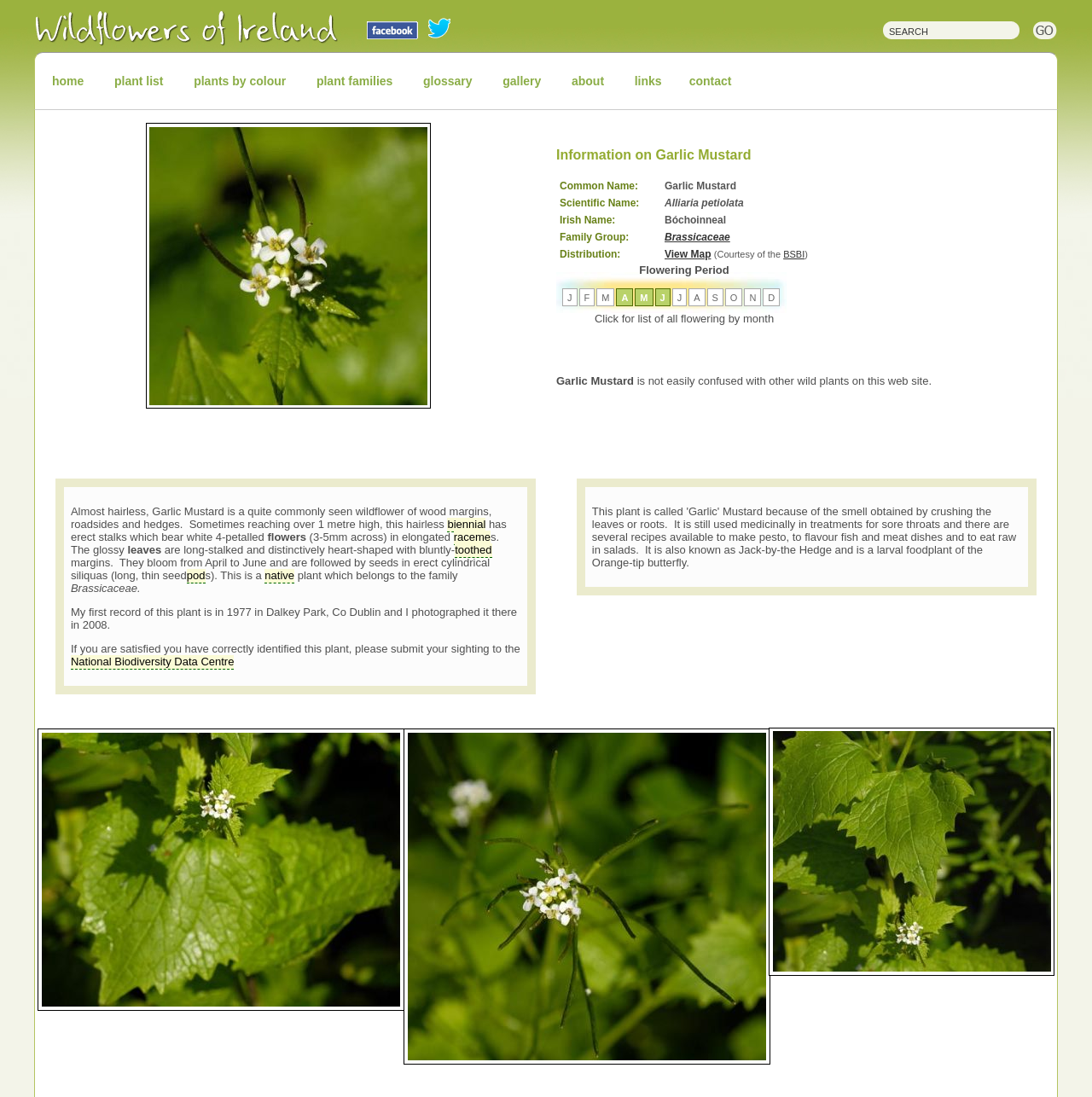Answer the question with a single word or phrase: 
What is the shape of the leaves of the wildflower?

heart-shaped